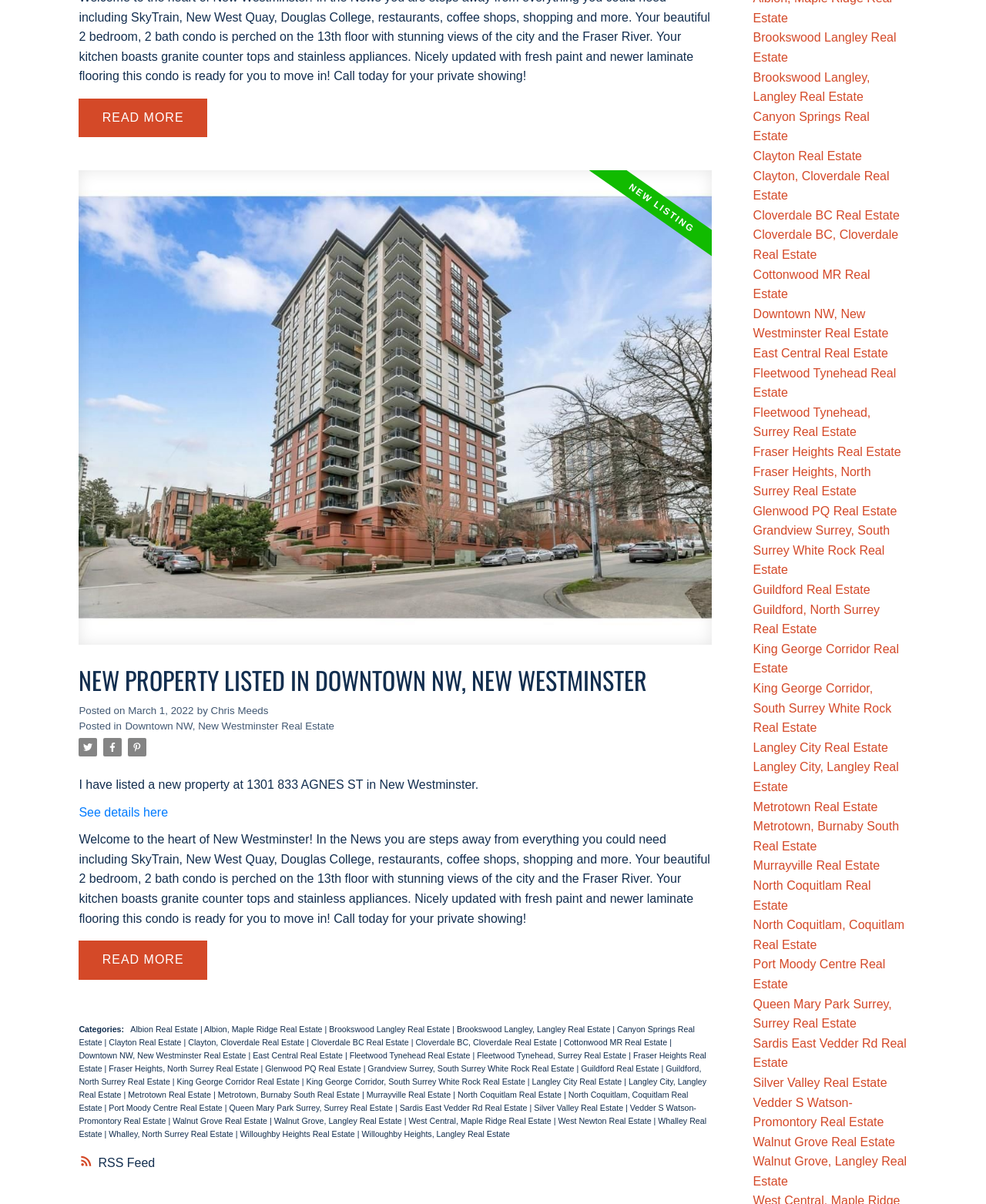Determine the bounding box coordinates for the element that should be clicked to follow this instruction: "Read more about the new property listed in Downtown NW, New Westminster". The coordinates should be given as four float numbers between 0 and 1, in the format [left, top, right, bottom].

[0.08, 0.551, 0.722, 0.58]